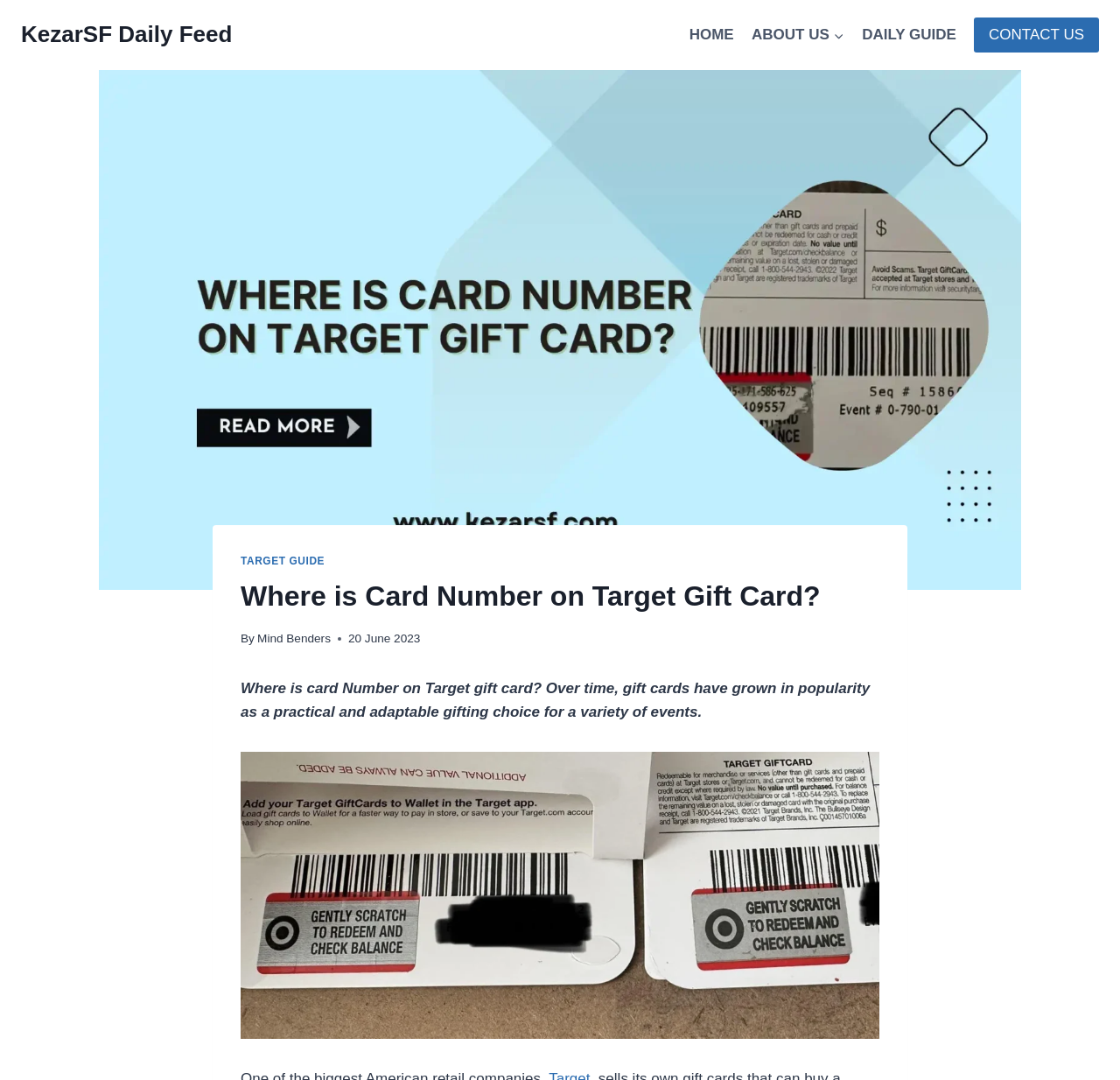Reply to the question below using a single word or brief phrase:
When was the article published?

20 June 2023